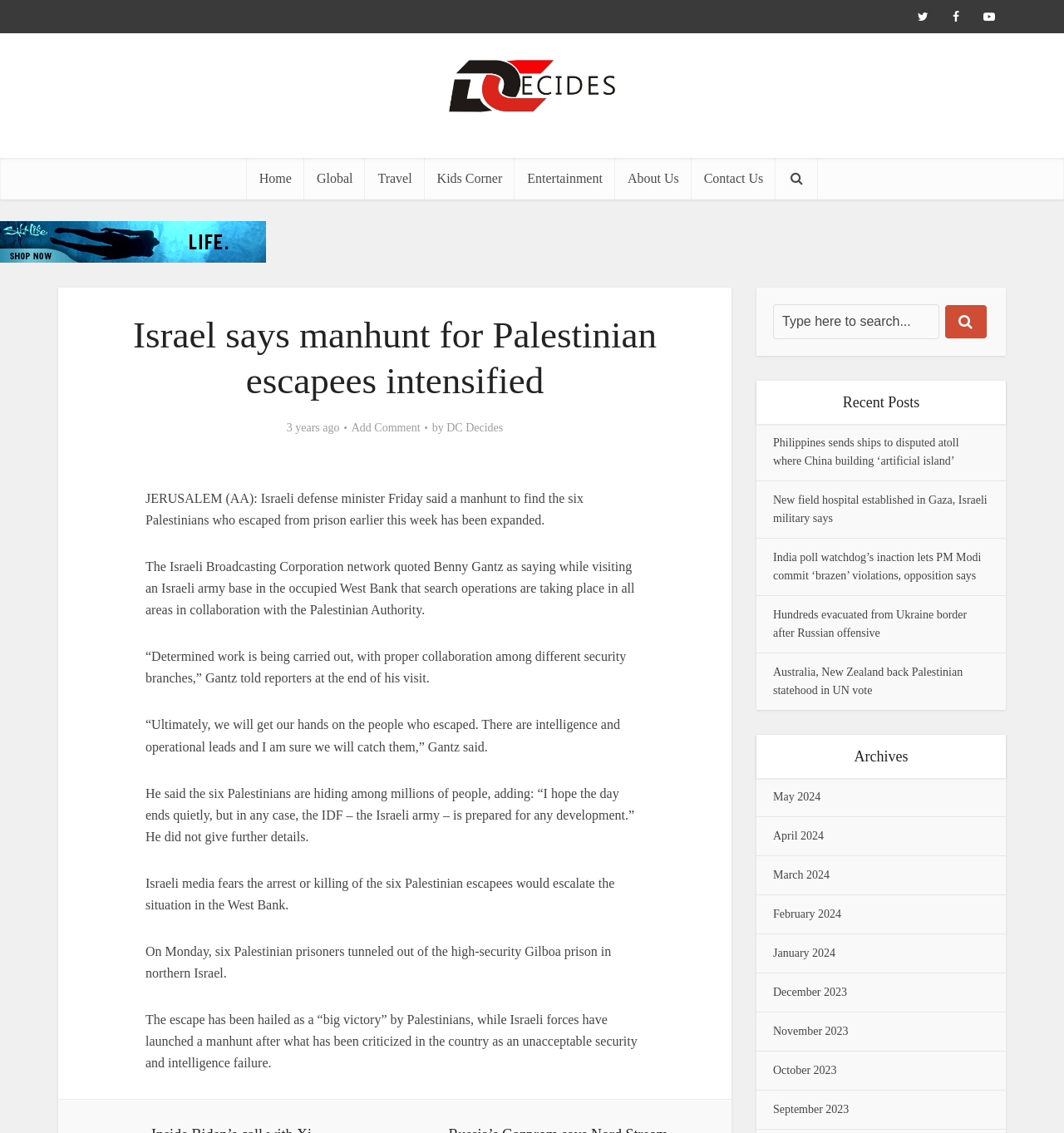Determine the bounding box coordinates of the target area to click to execute the following instruction: "visit Flanders Marine Institute website."

None